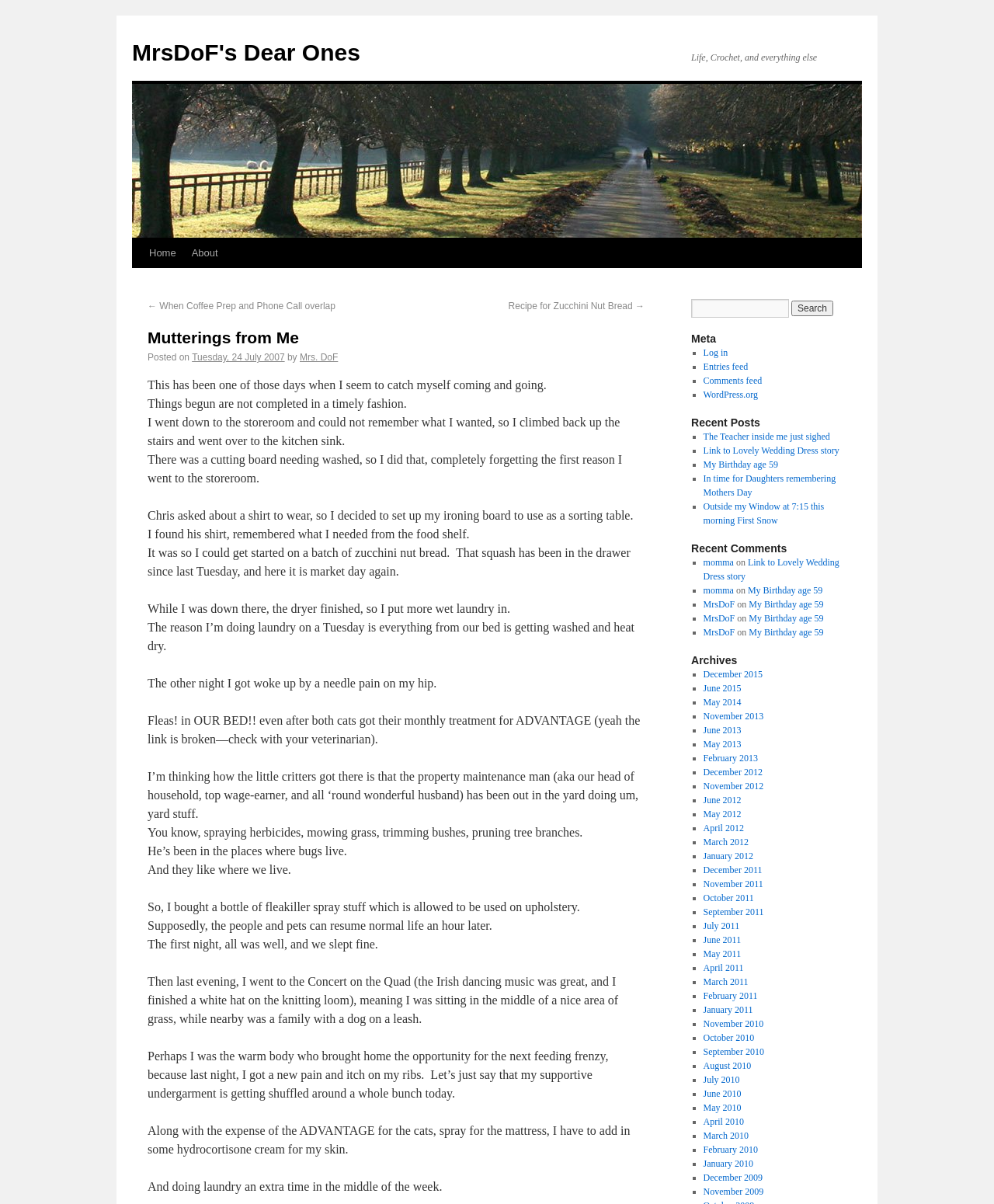Use one word or a short phrase to answer the question provided: 
What is the topic of the blog post?

Daily life and fleas